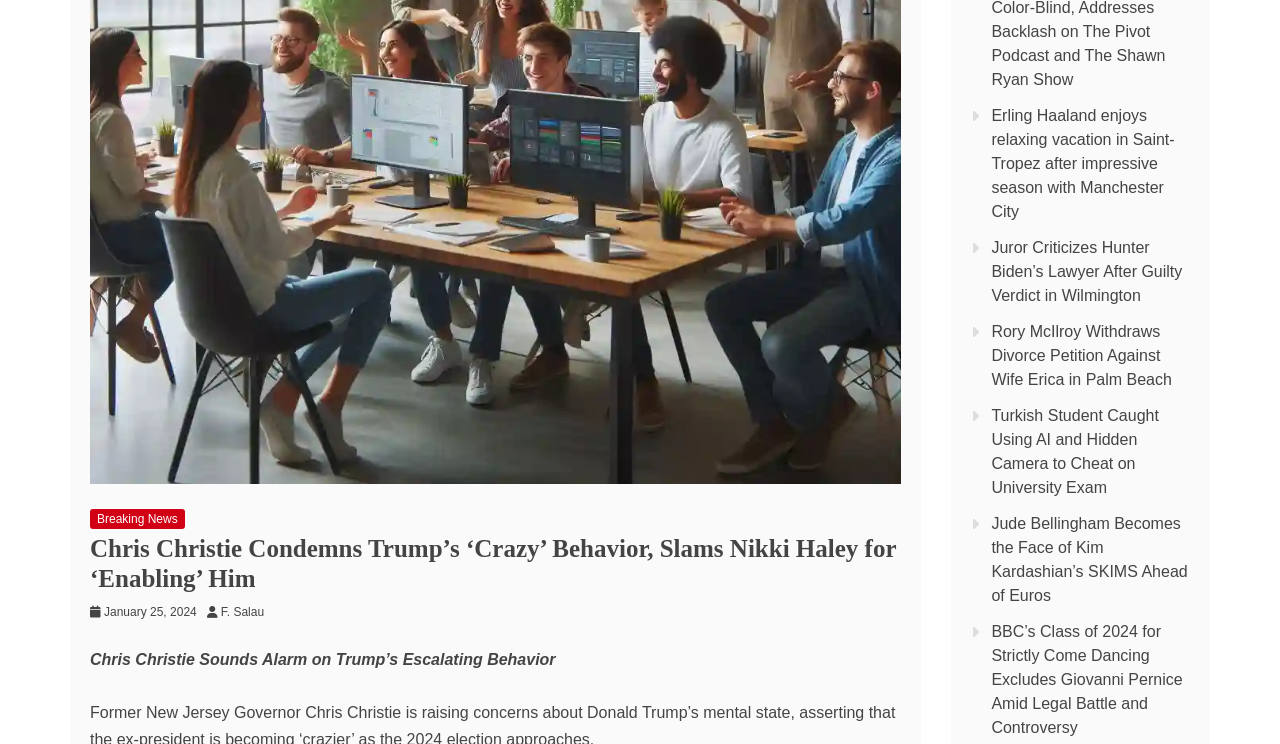Using the provided element description "December 17, 2023January 25, 2024", determine the bounding box coordinates of the UI element.

[0.081, 0.813, 0.154, 0.832]